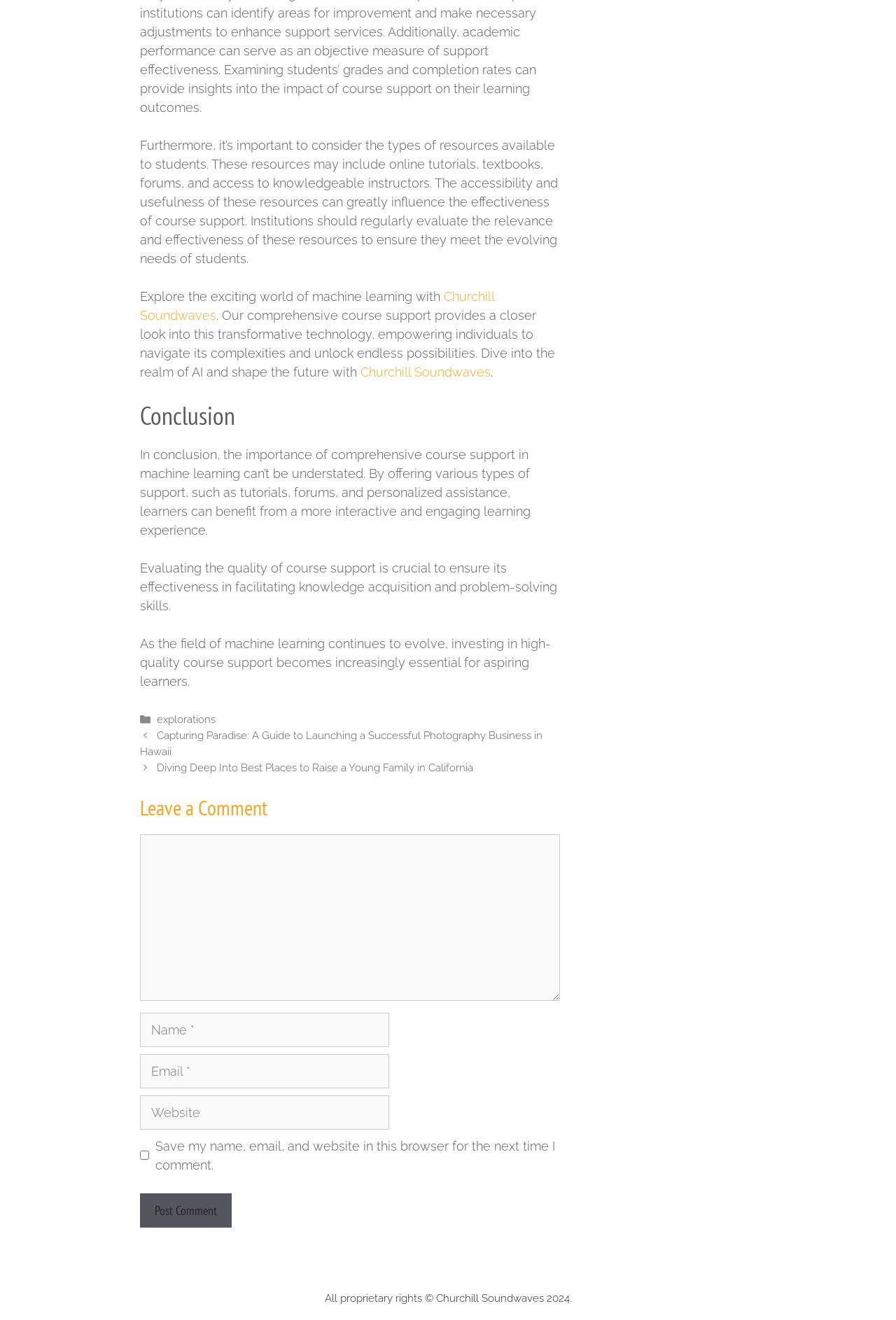Identify the coordinates of the bounding box for the element that must be clicked to accomplish the instruction: "Click the link to read Capturing Paradise: A Guide to Launching a Successful Photography Business in Hawaii".

[0.156, 0.553, 0.606, 0.574]